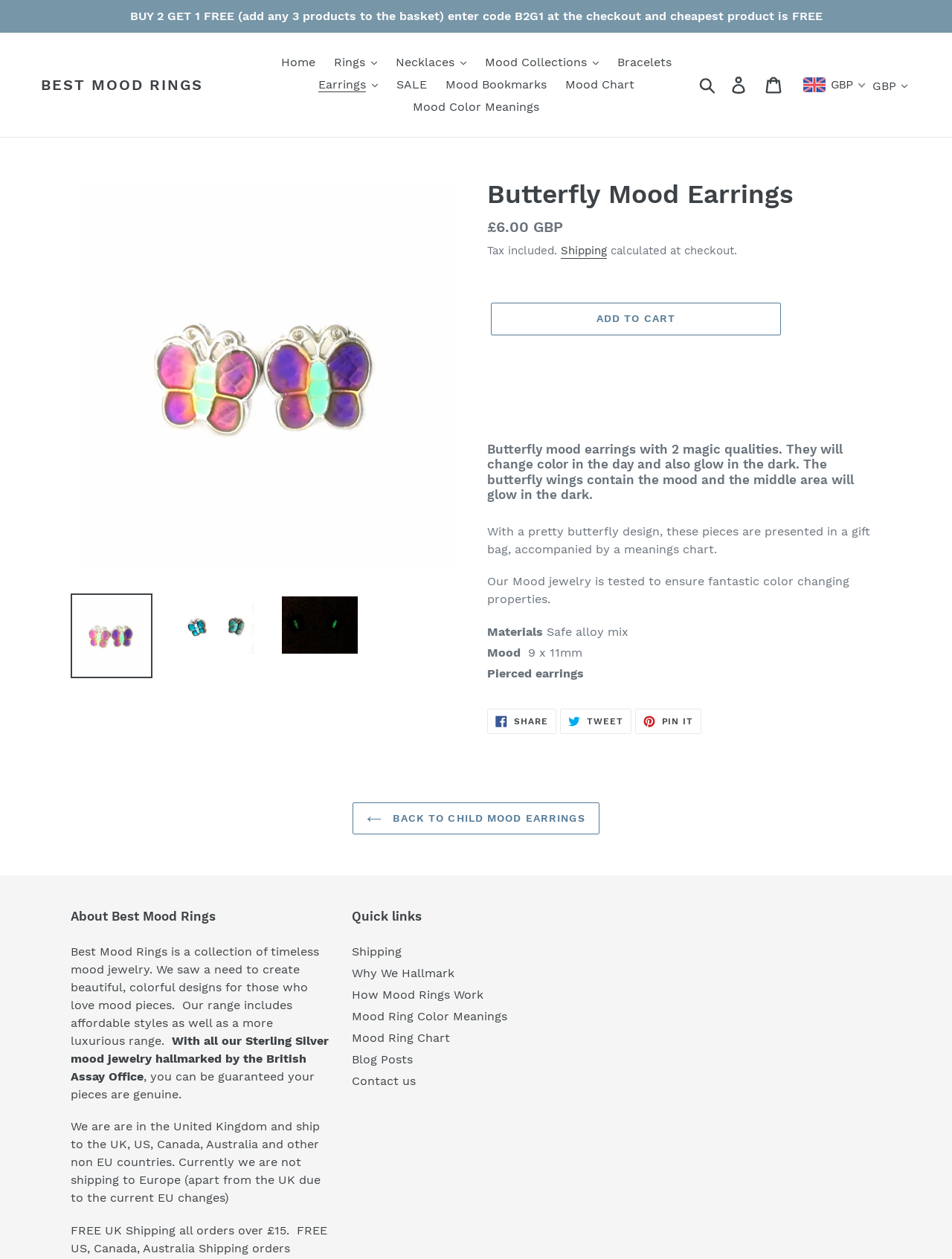Please identify the primary heading on the webpage and return its text.

Butterfly Mood Earrings